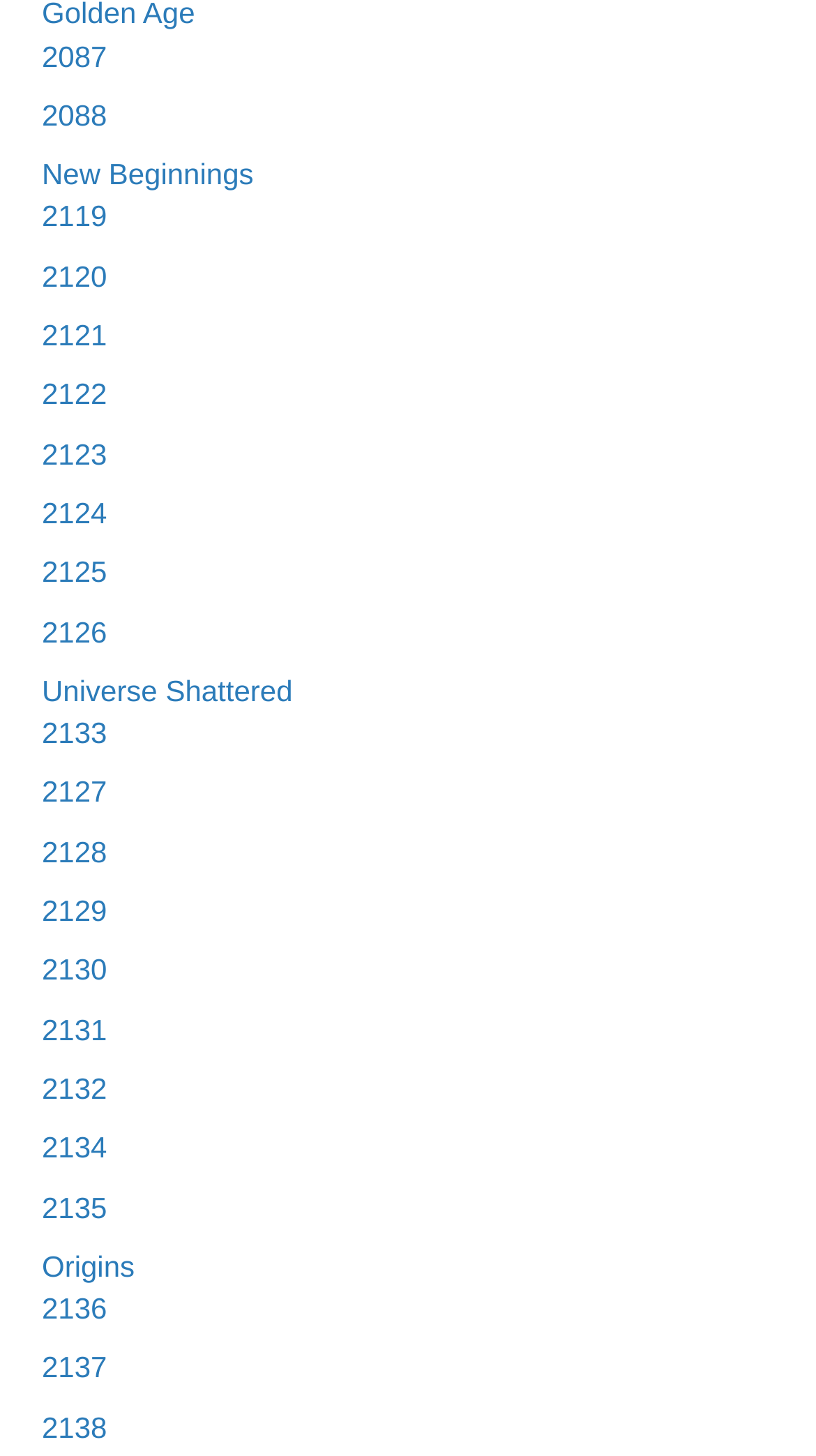Locate the bounding box coordinates of the element that should be clicked to execute the following instruction: "visit 2138".

[0.051, 0.968, 0.131, 0.991]